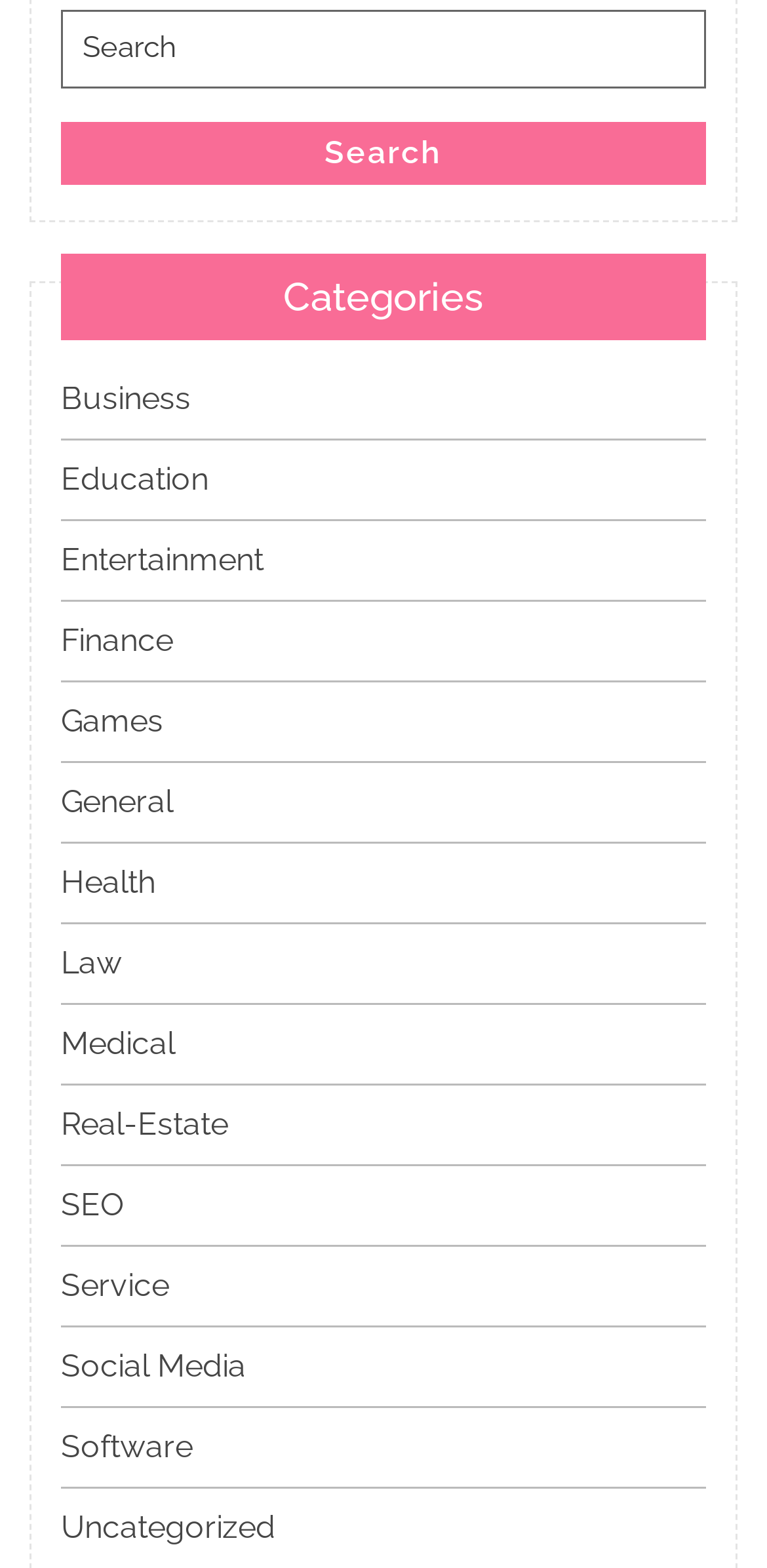Predict the bounding box of the UI element based on the description: "parent_node: Search for: name="s" placeholder="Search"". The coordinates should be four float numbers between 0 and 1, formatted as [left, top, right, bottom].

[0.079, 0.007, 0.921, 0.056]